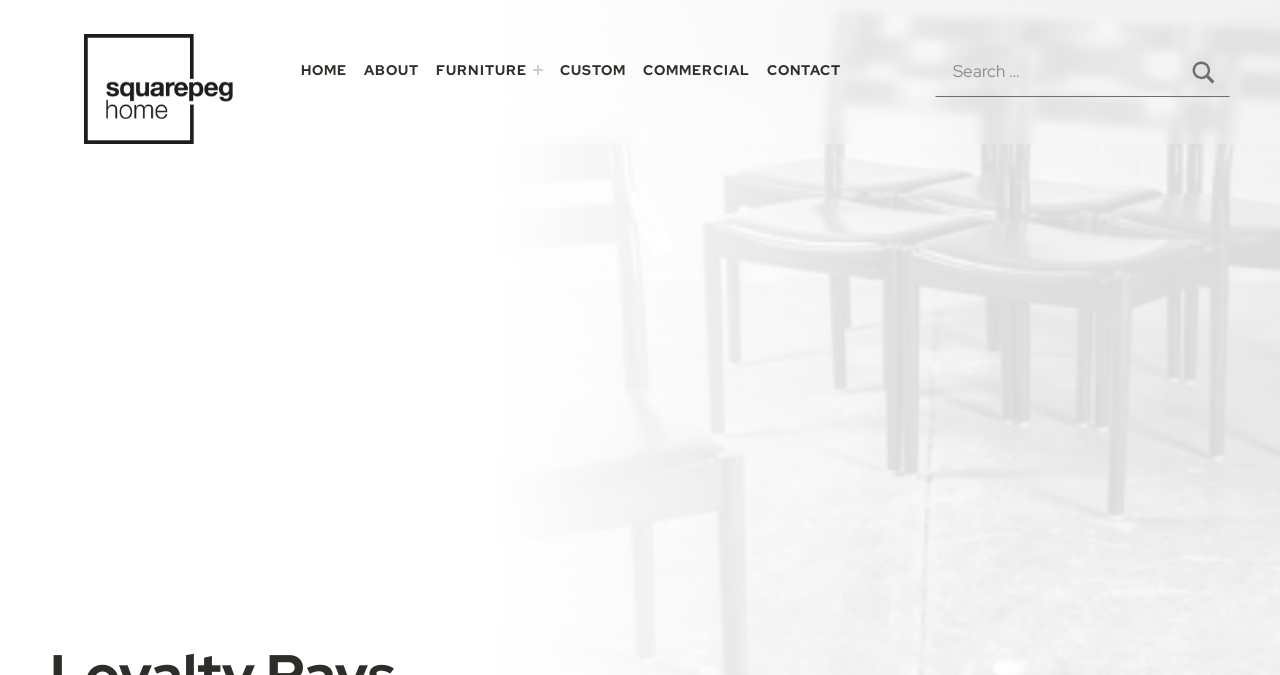Bounding box coordinates are to be given in the format (top-left x, top-left y, bottom-right x, bottom-right y). All values must be floating point numbers between 0 and 1. Provide the bounding box coordinate for the UI element described as: Squarepeg Home

[0.079, 0.11, 0.259, 0.153]